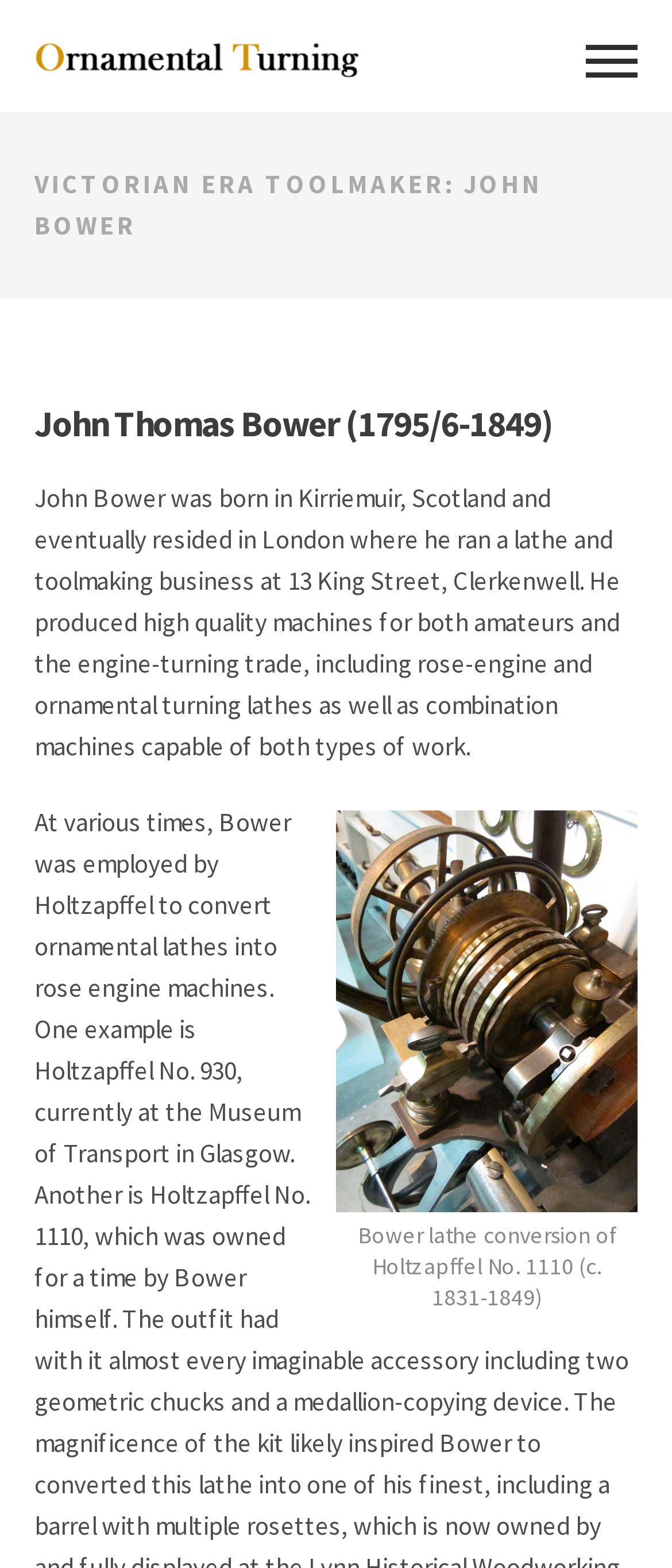What is the name of the lathe conversion mentioned on the webpage?
Use the screenshot to answer the question with a single word or phrase.

Holtzapffel No. 1110